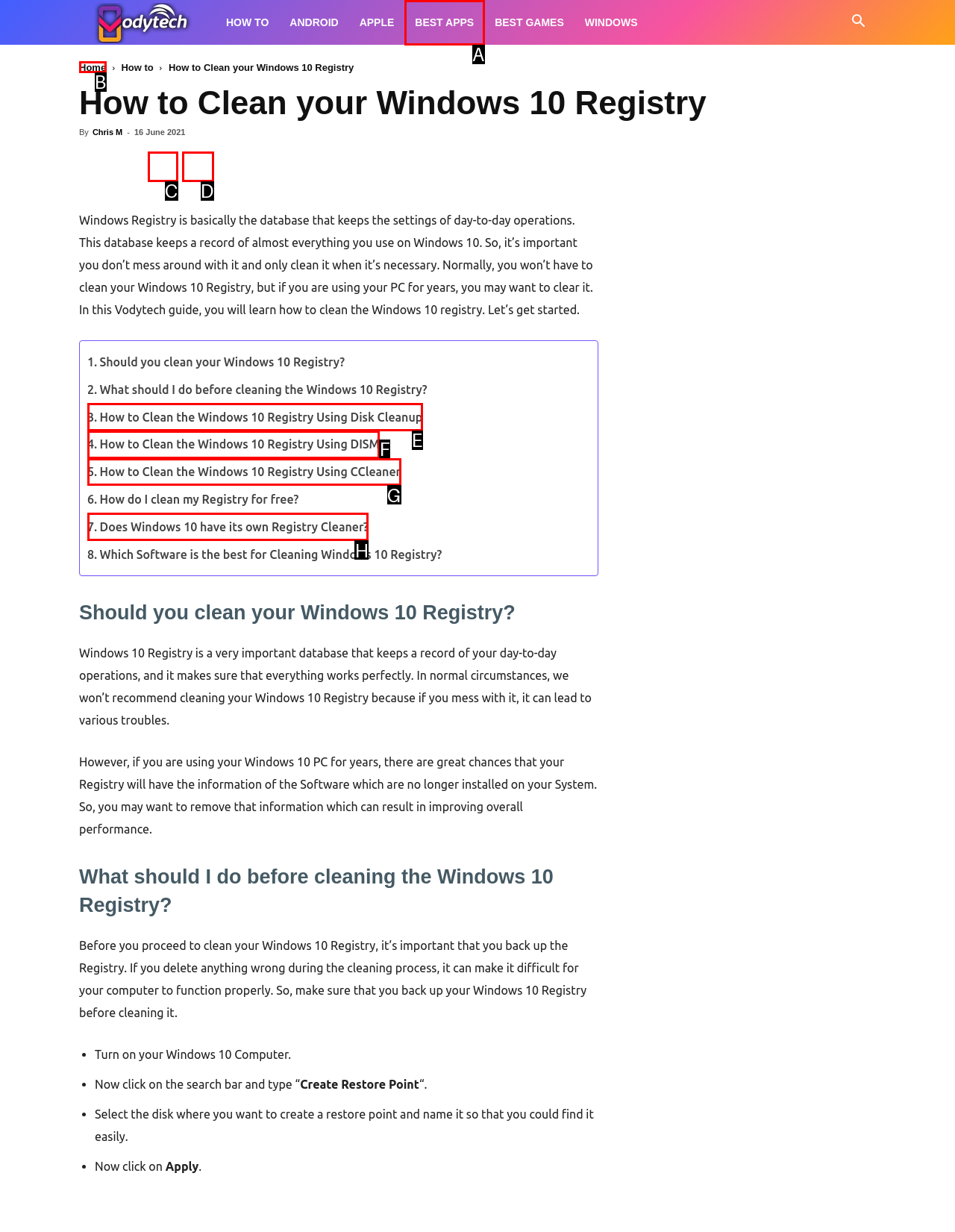Select the proper UI element to click in order to perform the following task: Click the 'Home' link. Indicate your choice with the letter of the appropriate option.

B